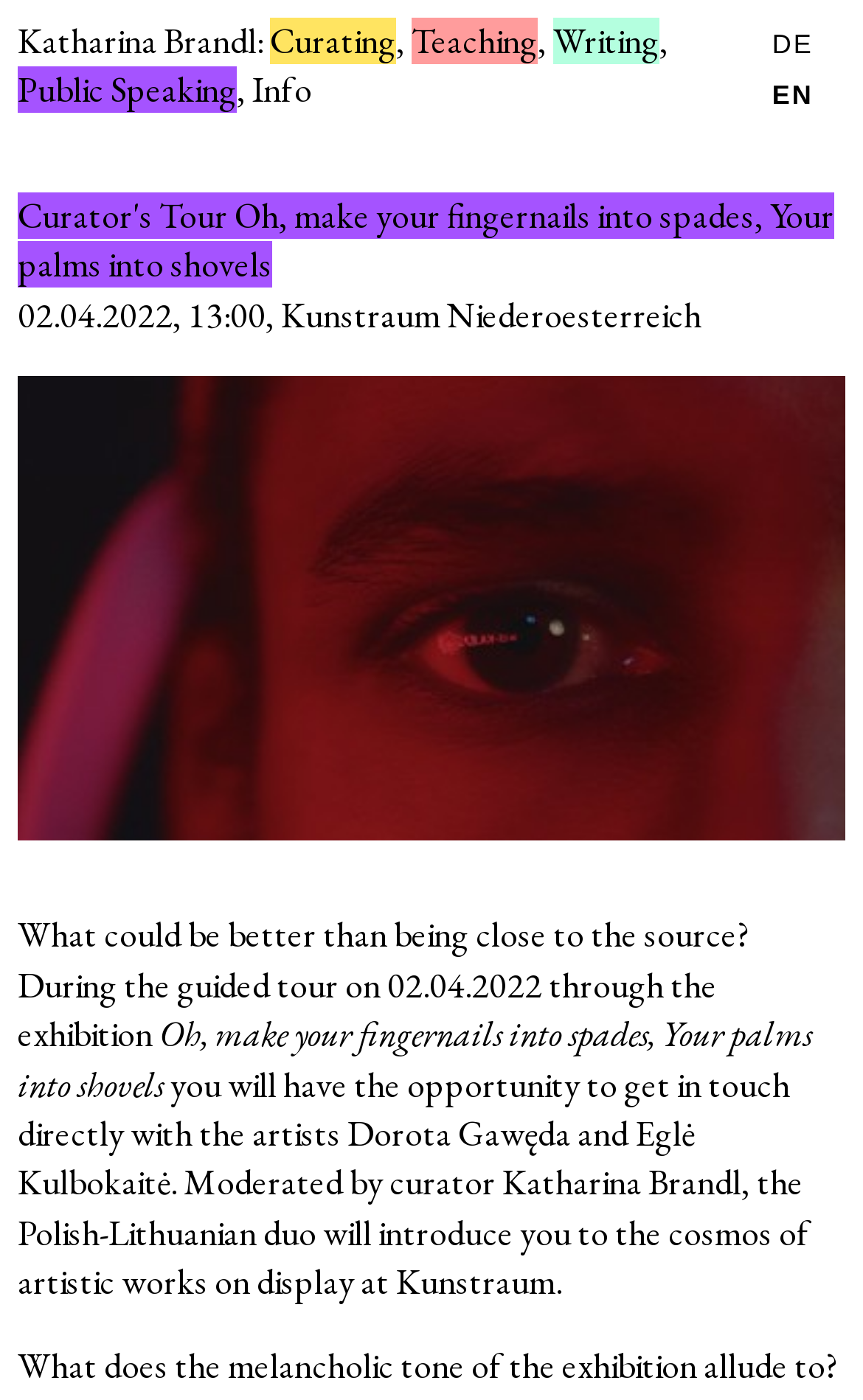Determine the bounding box coordinates of the element's region needed to click to follow the instruction: "Click on the link to view Katharina Brandl's profile". Provide these coordinates as four float numbers between 0 and 1, formatted as [left, top, right, bottom].

[0.021, 0.013, 0.297, 0.046]